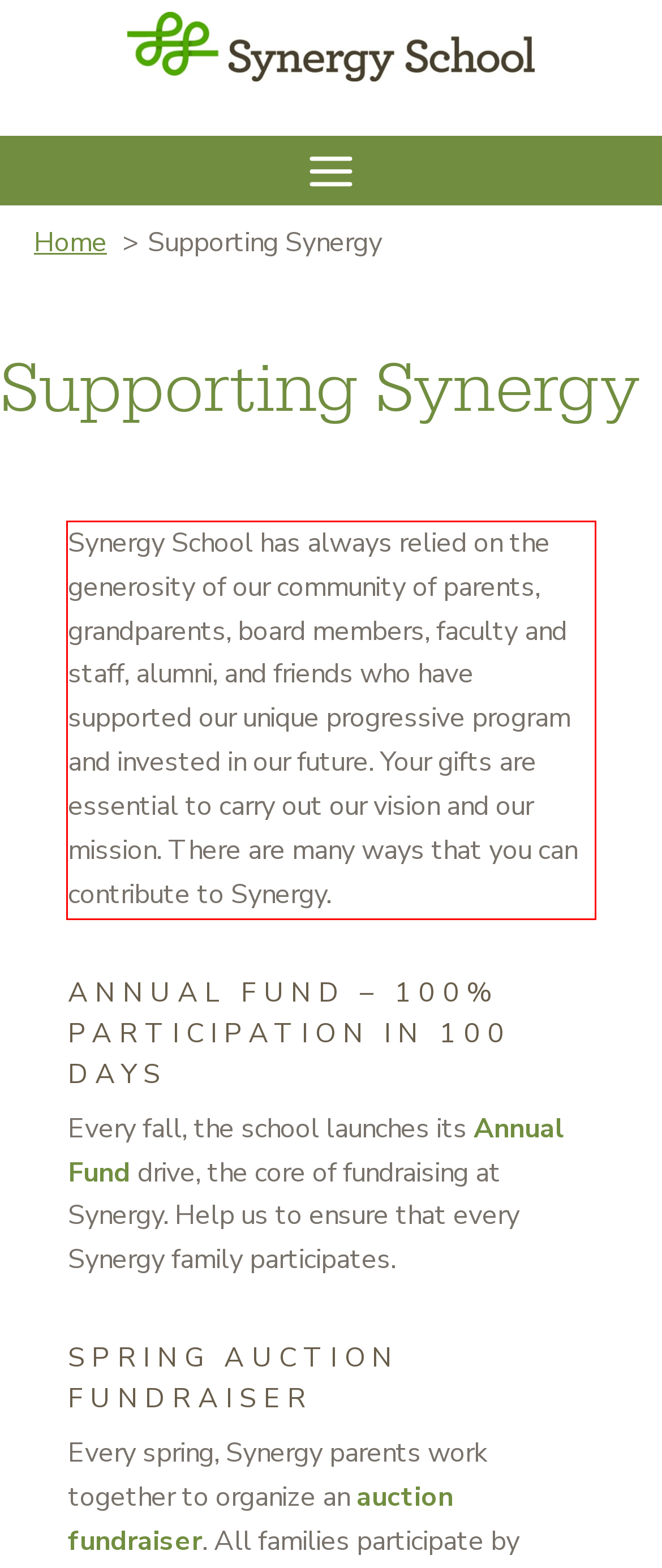View the screenshot of the webpage and identify the UI element surrounded by a red bounding box. Extract the text contained within this red bounding box.

Synergy School has always relied on the generosity of our community of parents, grandparents, board members, faculty and staff, alumni, and friends who have supported our unique progressive program and invested in our future. Your gifts are essential to carry out our vision and our mission. There are many ways that you can contribute to Synergy.